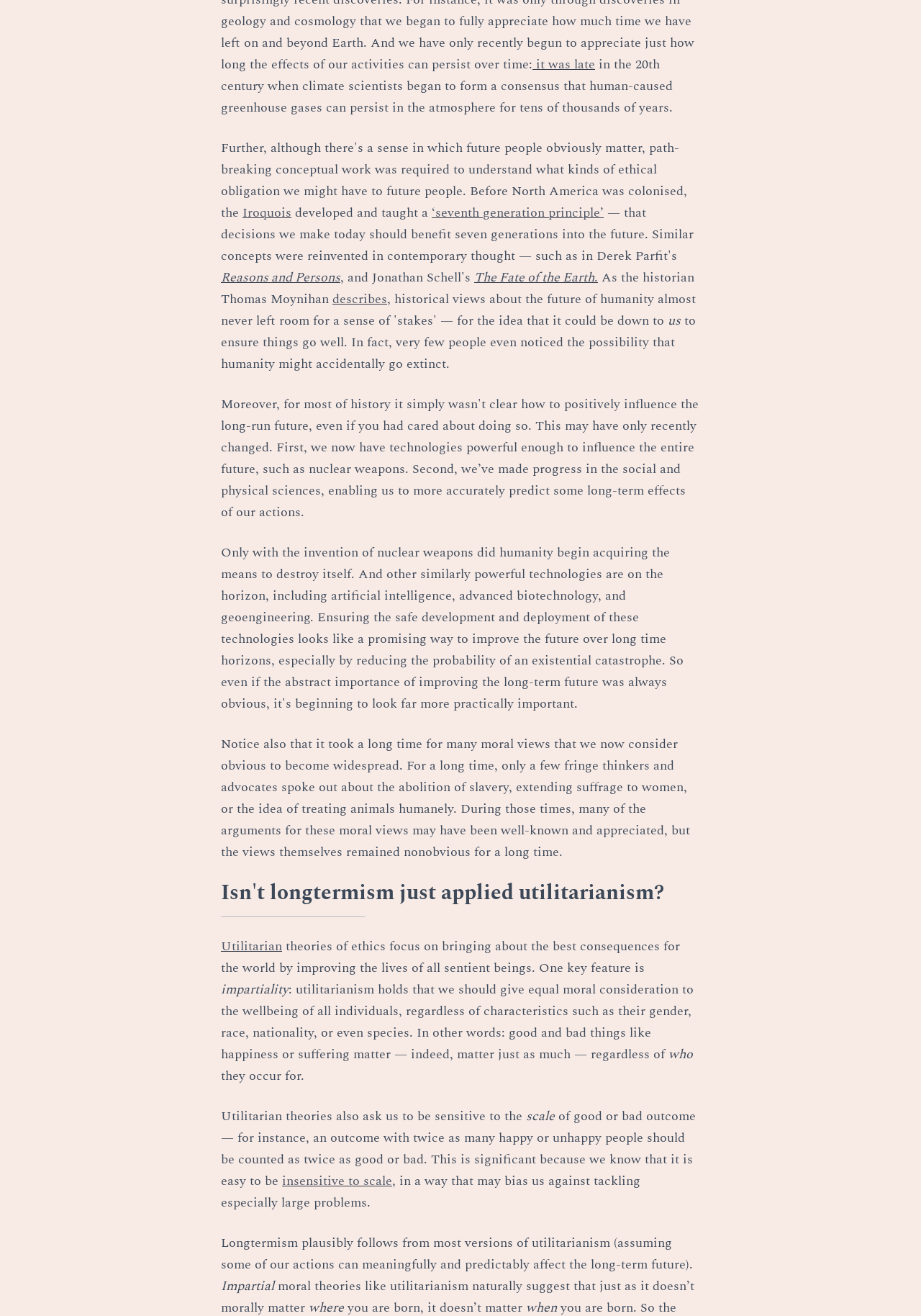Please predict the bounding box coordinates of the element's region where a click is necessary to complete the following instruction: "Learn about 'Utilitarian'". The coordinates should be represented by four float numbers between 0 and 1, i.e., [left, top, right, bottom].

[0.24, 0.712, 0.306, 0.726]